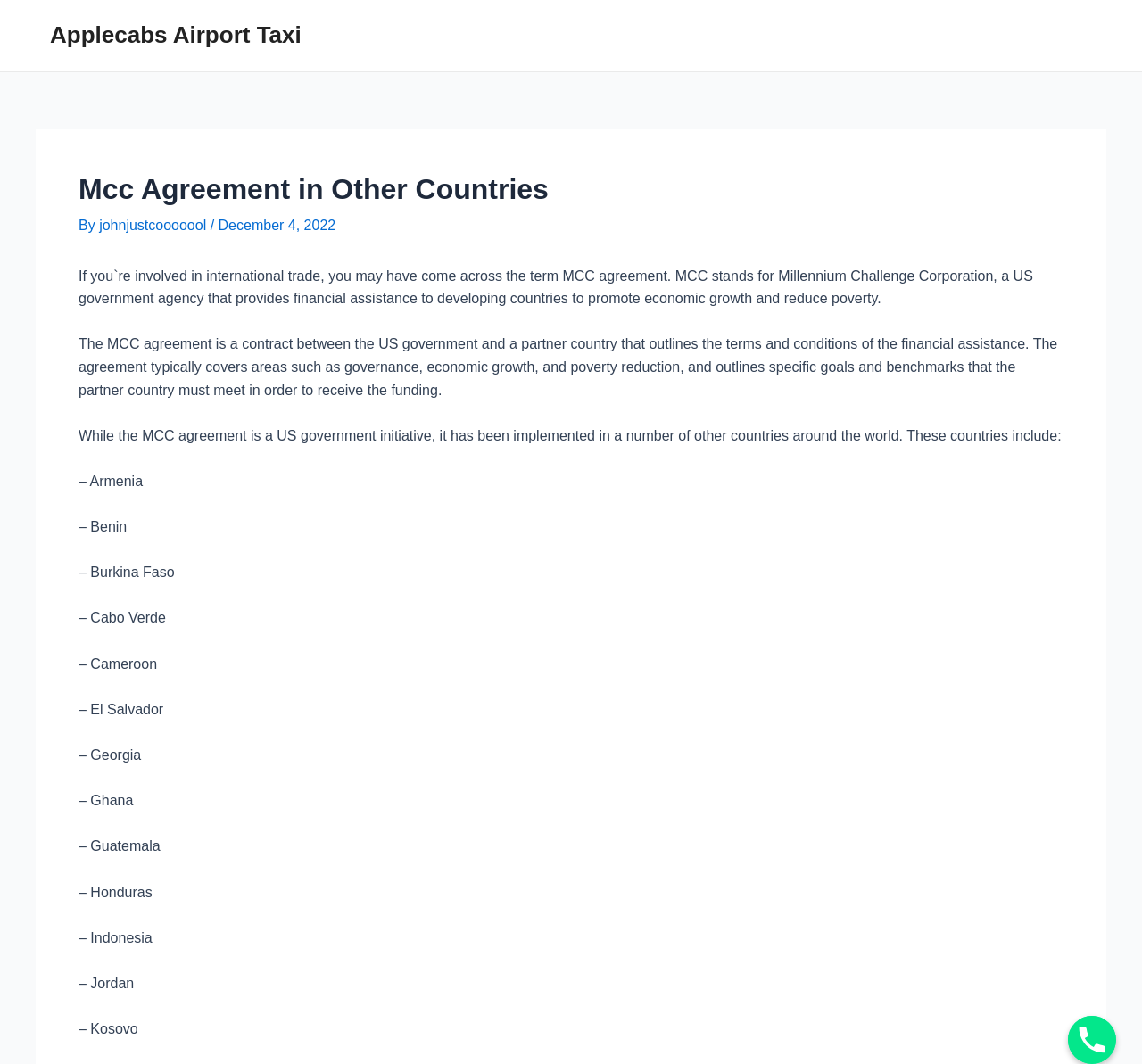Produce an elaborate caption capturing the essence of the webpage.

The webpage is about the MCC agreement in other countries, specifically its implementation and details. At the top, there is a header section with a title "Mcc Agreement in Other Countries" and a link to "Applecabs Airport Taxi" on the top left. Below the title, there is a byline with the author's name "johnjustcooooool" and the date "December 4, 2022".

The main content of the webpage is divided into several paragraphs. The first paragraph introduces the concept of MCC agreement, explaining that it is a contract between the US government and a partner country that outlines the terms and conditions of financial assistance. The second paragraph provides more details about the agreement, covering areas such as governance, economic growth, and poverty reduction.

The third paragraph mentions that the MCC agreement has been implemented in several countries around the world. Below this paragraph, there is a list of countries that have implemented the MCC agreement, including Armenia, Benin, Burkina Faso, and several others. Each country is listed on a new line, with a dash preceding the country name.

At the bottom right of the webpage, there is a link to "Phone" with an accompanying image.